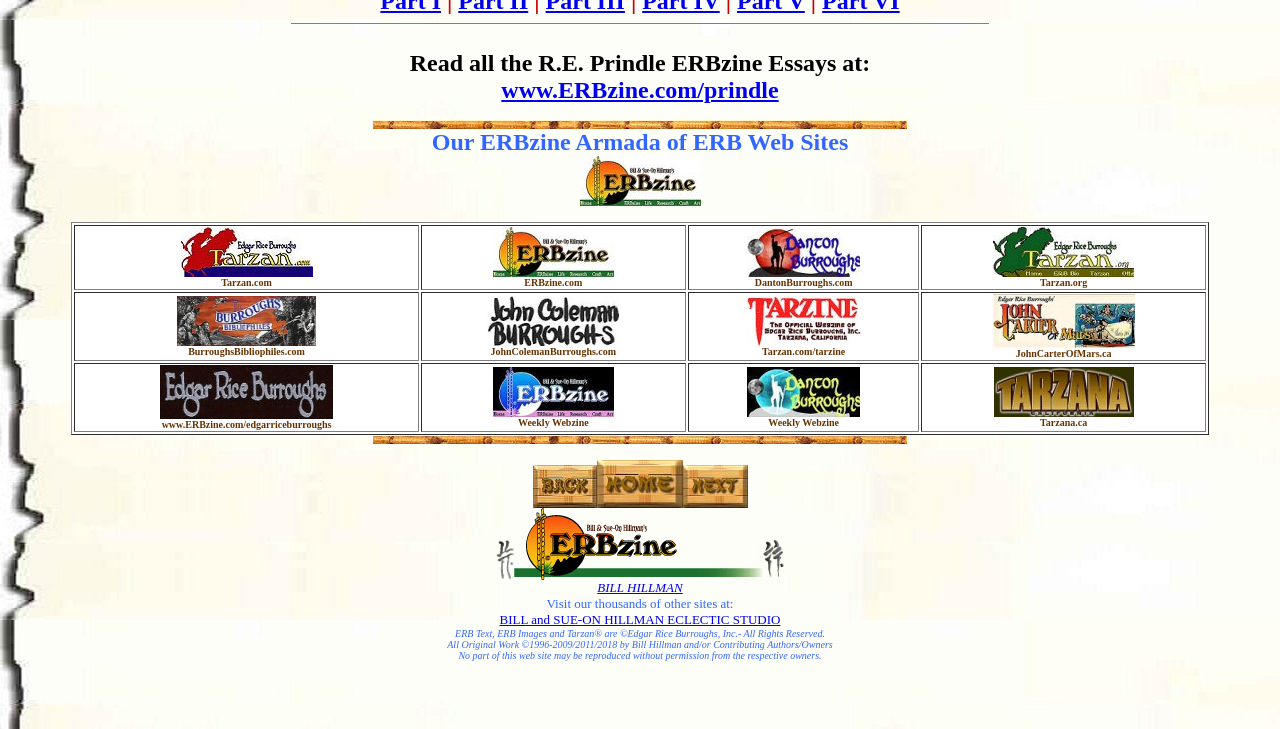Please mark the bounding box coordinates of the area that should be clicked to carry out the instruction: "Check out John Coleman Burroughs Tribute Site".

[0.381, 0.455, 0.484, 0.479]